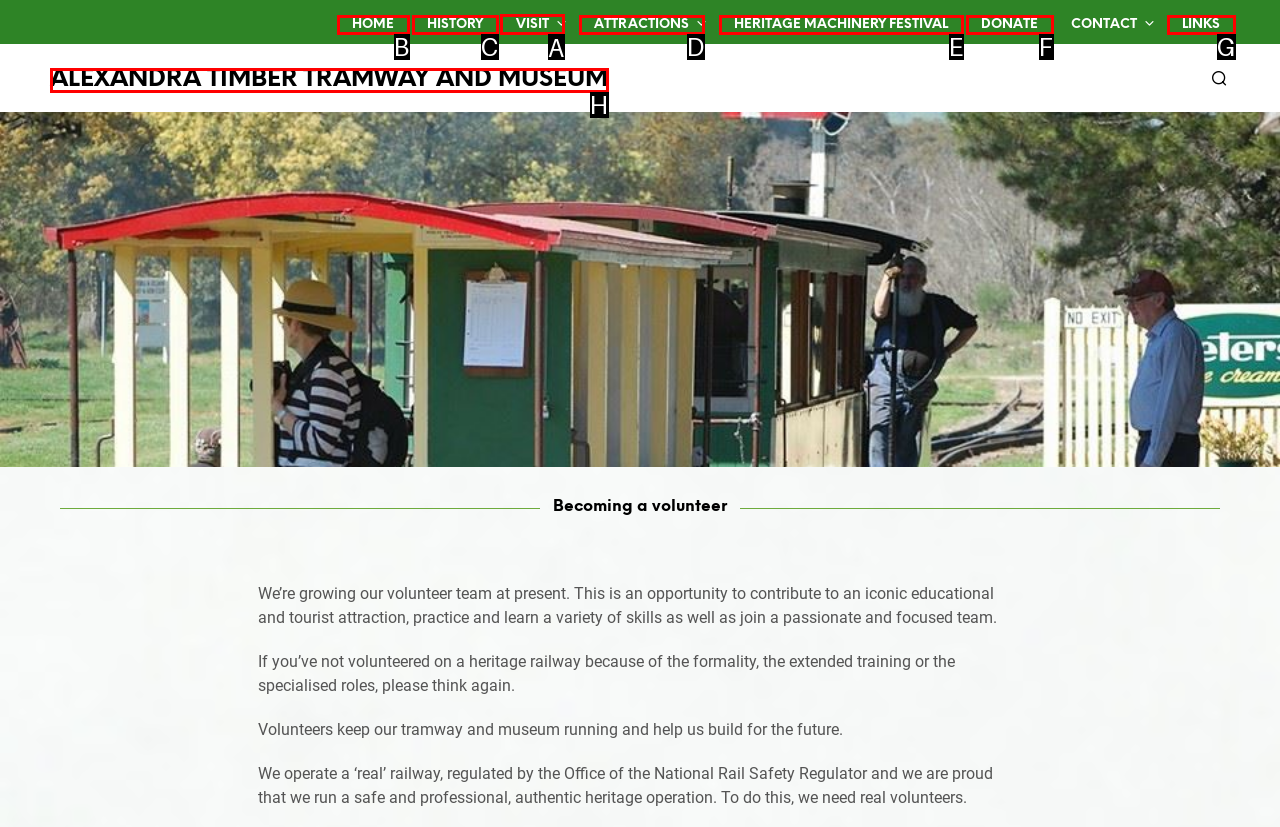Select the right option to accomplish this task: visit the tramway and museum. Reply with the letter corresponding to the correct UI element.

A